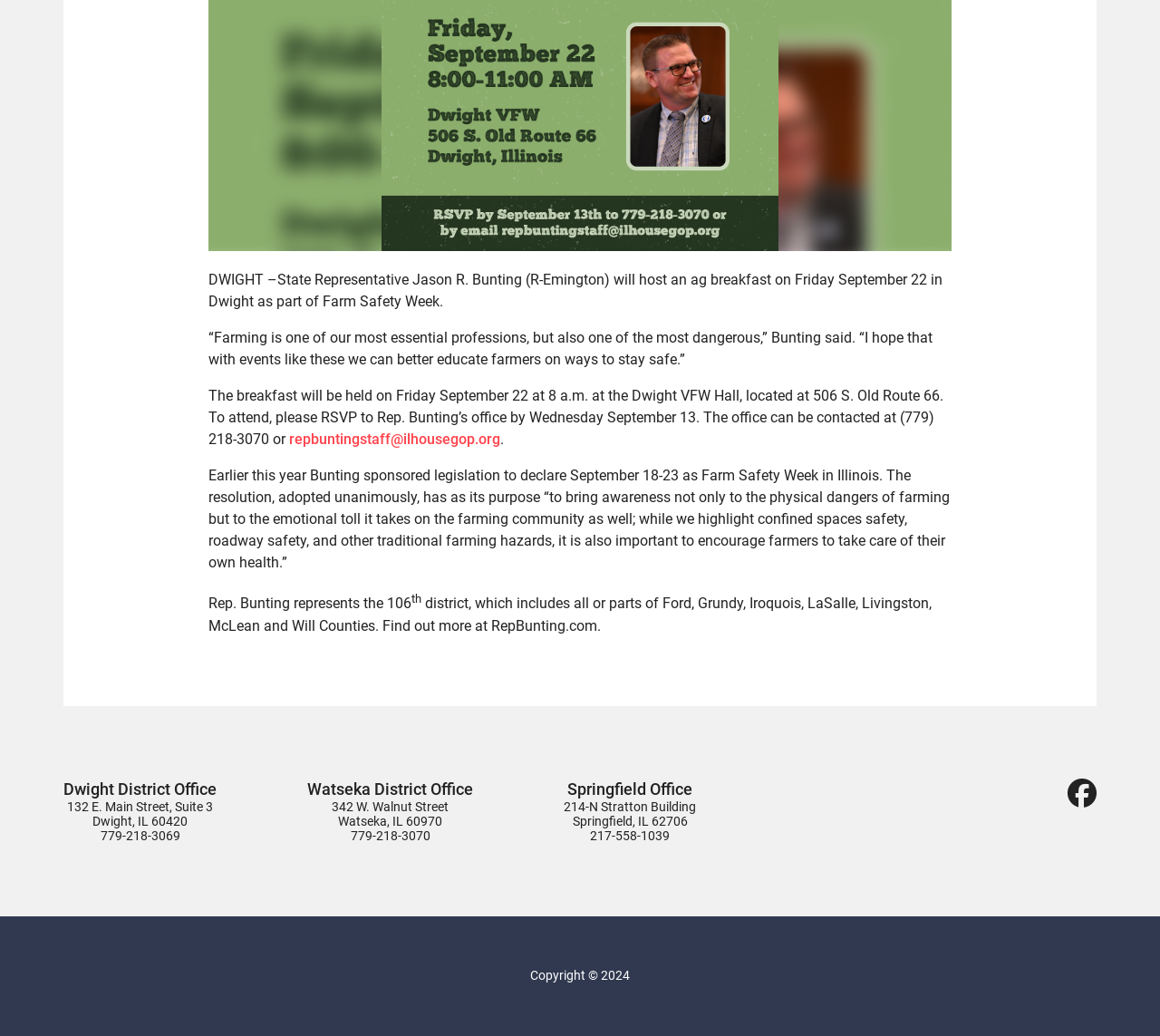Identify the bounding box for the UI element described as: "repbuntingstaff@ilhousegop.org". Ensure the coordinates are four float numbers between 0 and 1, formatted as [left, top, right, bottom].

[0.249, 0.416, 0.431, 0.432]